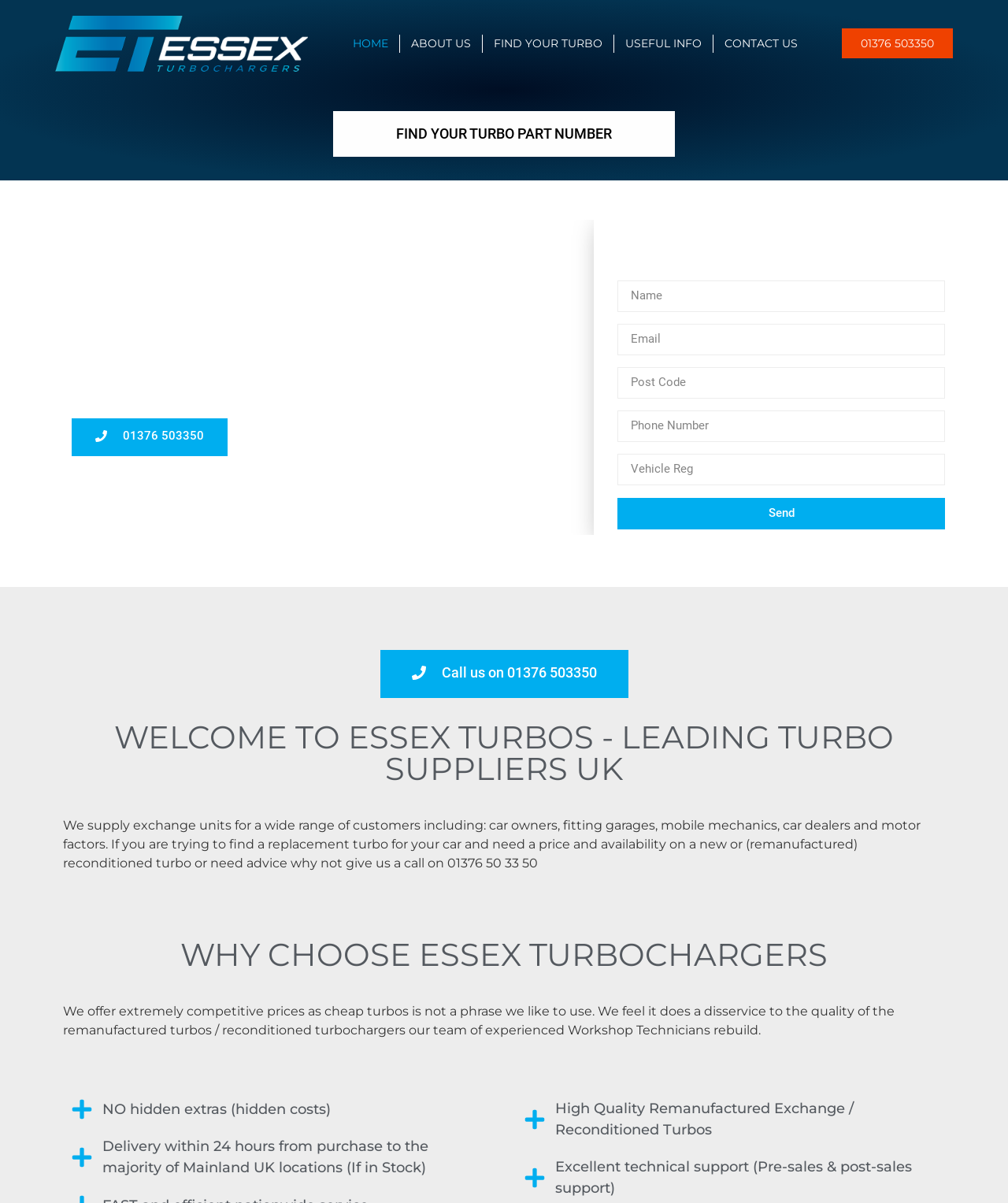What is the delivery time for mainland UK locations?
Could you answer the question in a detailed manner, providing as much information as possible?

In the 'WHY CHOOSE ESSEX TURBOCHARGERS' section, it is mentioned that delivery is within 24 hours from purchase to the majority of Mainland UK locations, if the product is in stock.